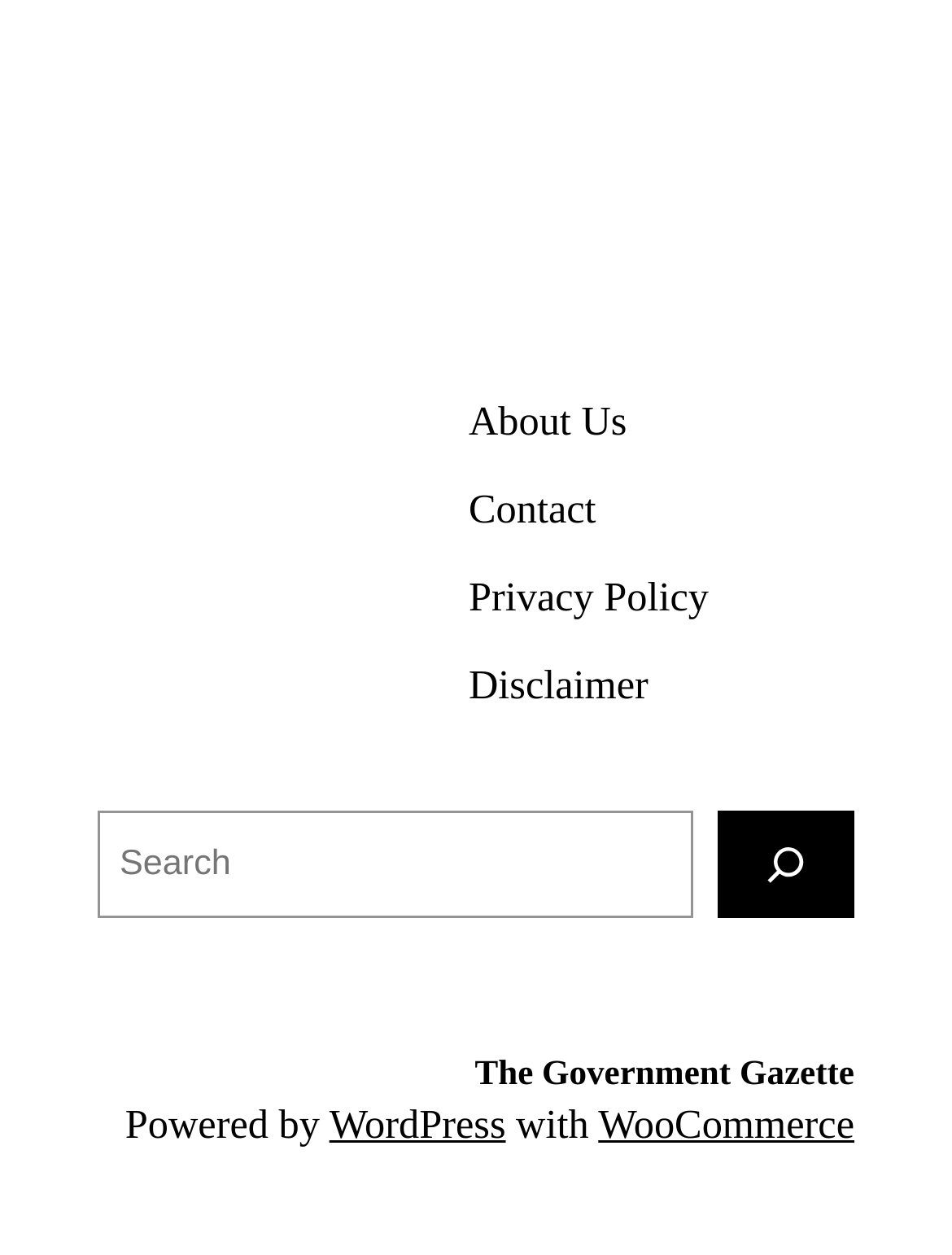Using the description: "Archives", determine the UI element's bounding box coordinates. Ensure the coordinates are in the format of four float numbers between 0 and 1, i.e., [left, top, right, bottom].

None